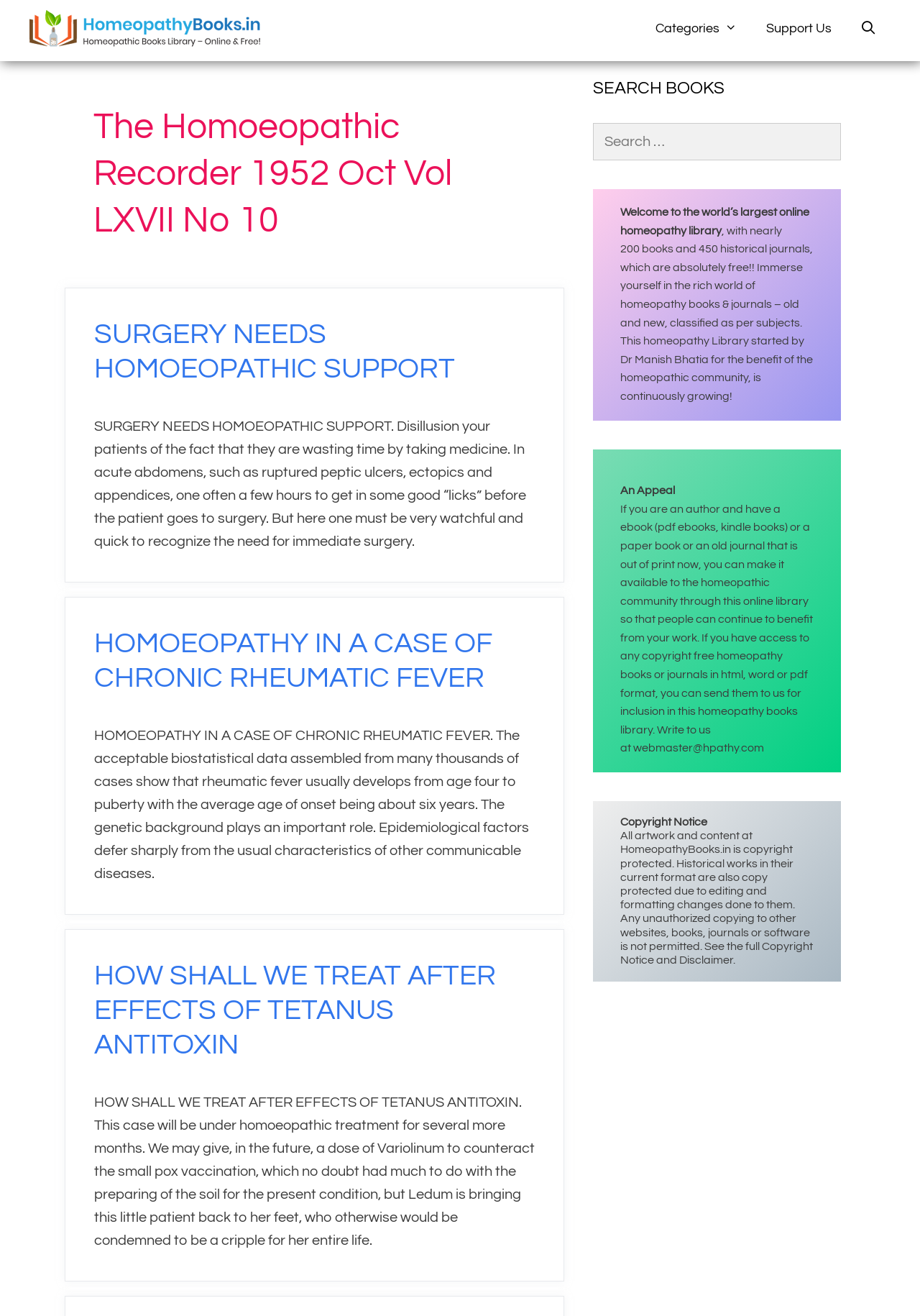What is the name of the website?
Please give a detailed and elaborate explanation in response to the question.

The website's name is mentioned in the banner at the top of the page, which says 'HomeopathyBooks.in'.